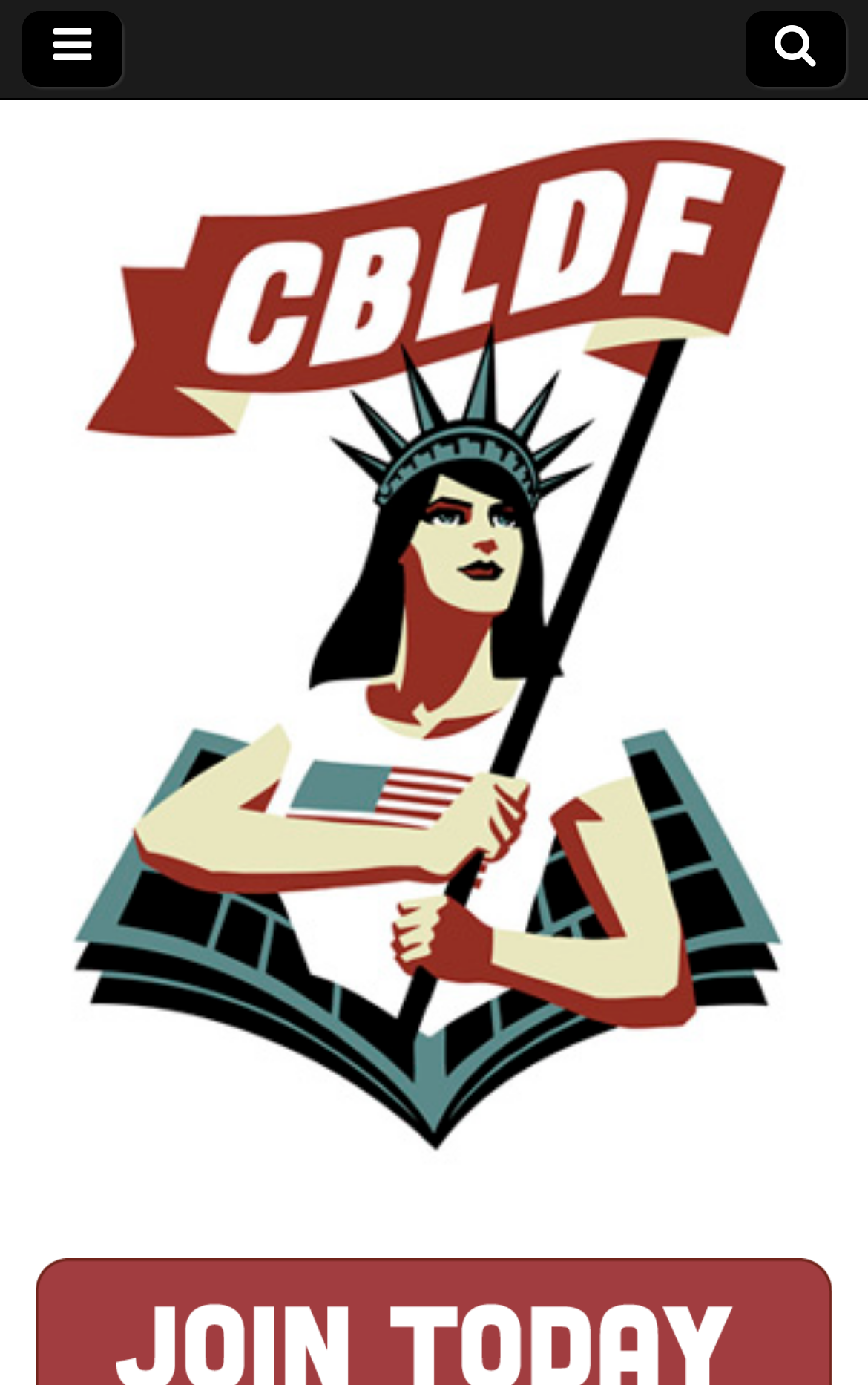Find the bounding box coordinates for the element described here: "alt="logo"".

[0.0, 0.828, 0.88, 0.852]